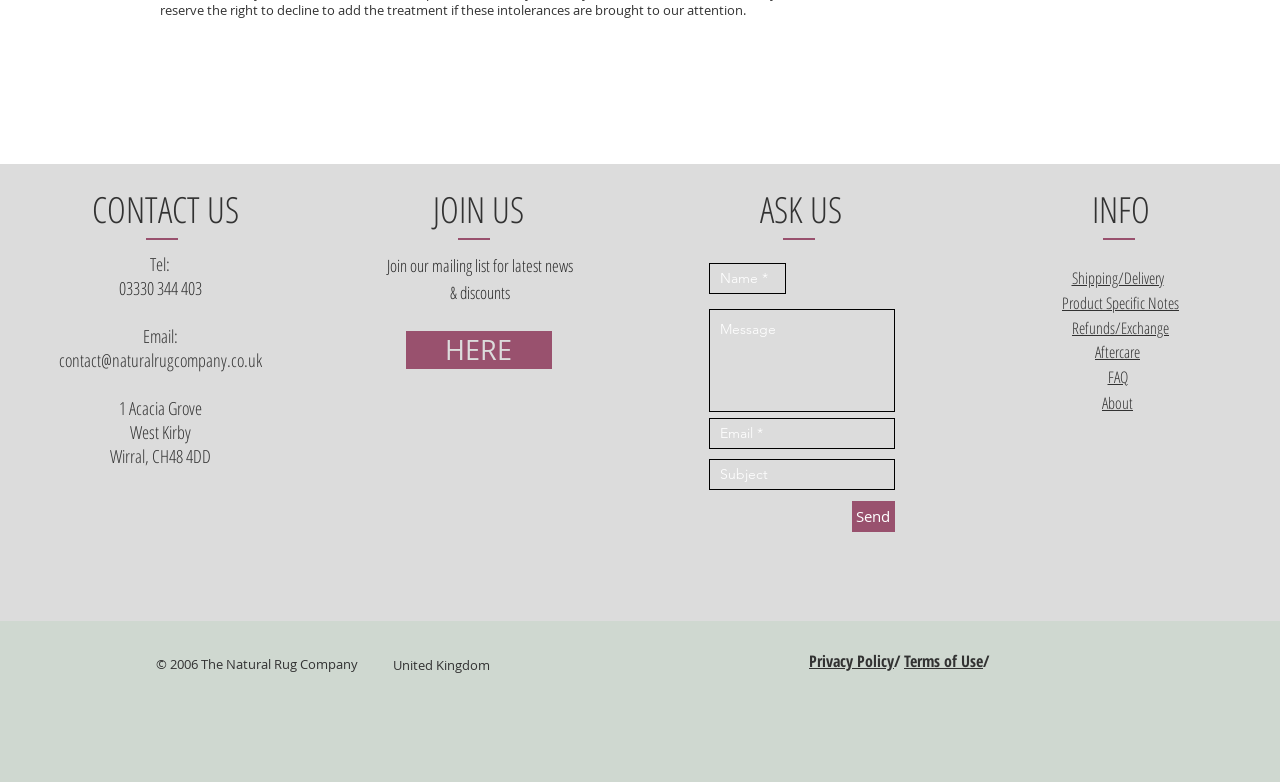Could you find the bounding box coordinates of the clickable area to complete this instruction: "Click CONTACT US"?

[0.071, 0.236, 0.186, 0.299]